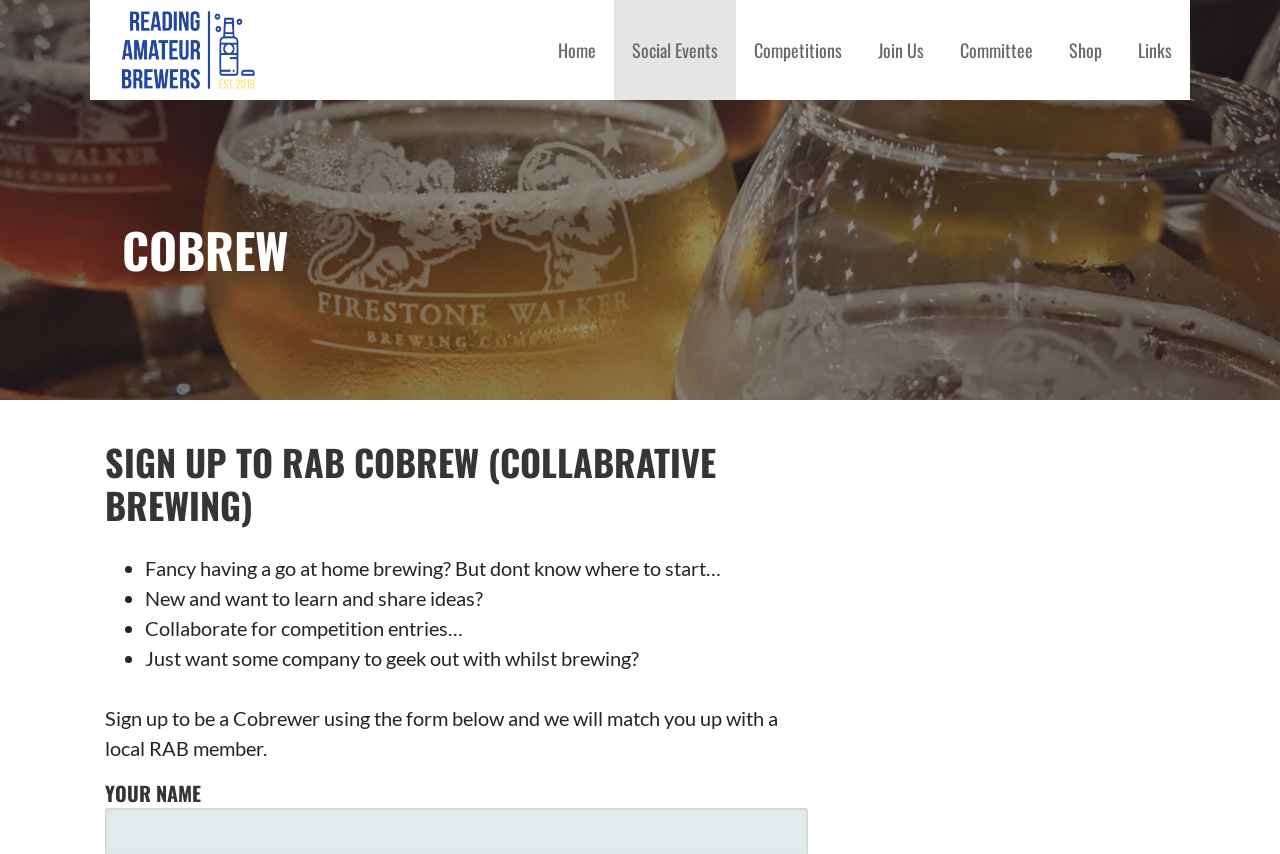Answer this question using a single word or a brief phrase:
What is the name of the amateur brewers' group?

RAB